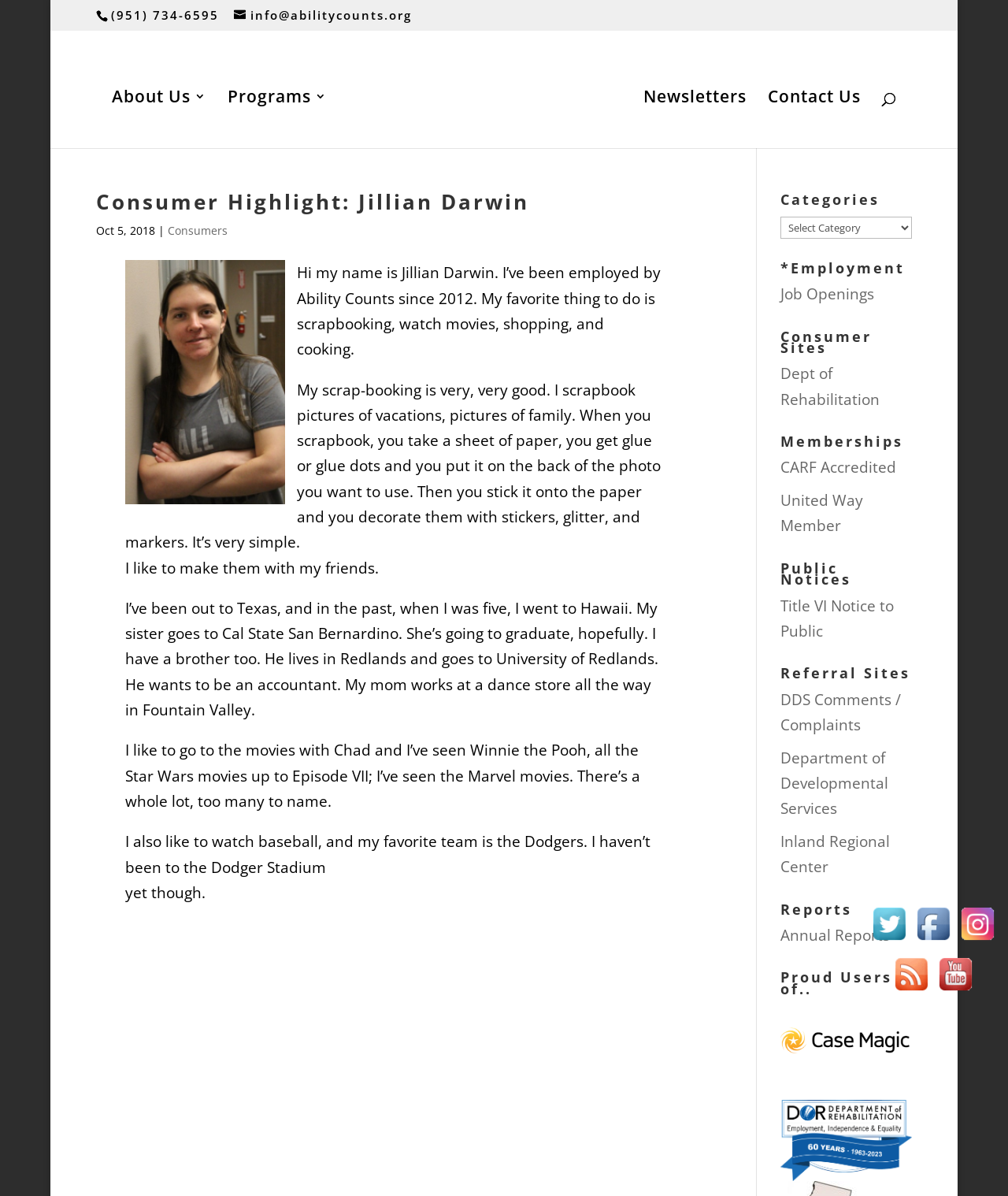How many social media platforms are linked at the bottom of the webpage?
From the screenshot, supply a one-word or short-phrase answer.

4